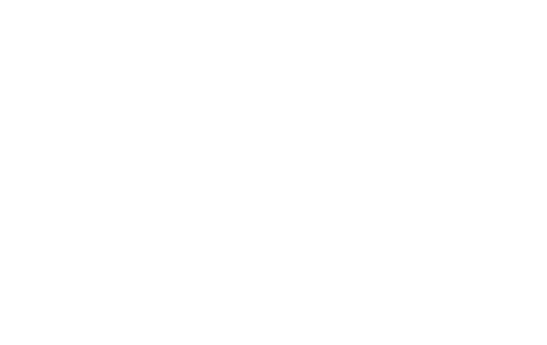Which gallery is presenting the painting?
Can you provide a detailed and comprehensive answer to the question?

The Lucille Lucas Gallery is the presenting gallery for the painting, as mentioned in the caption. This gallery is responsible for showcasing and selling the artwork.